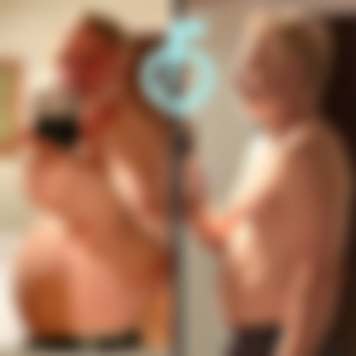Please give a short response to the question using one word or a phrase:
What is the purpose of the adjacent text?

To emphasize the effectiveness of the program